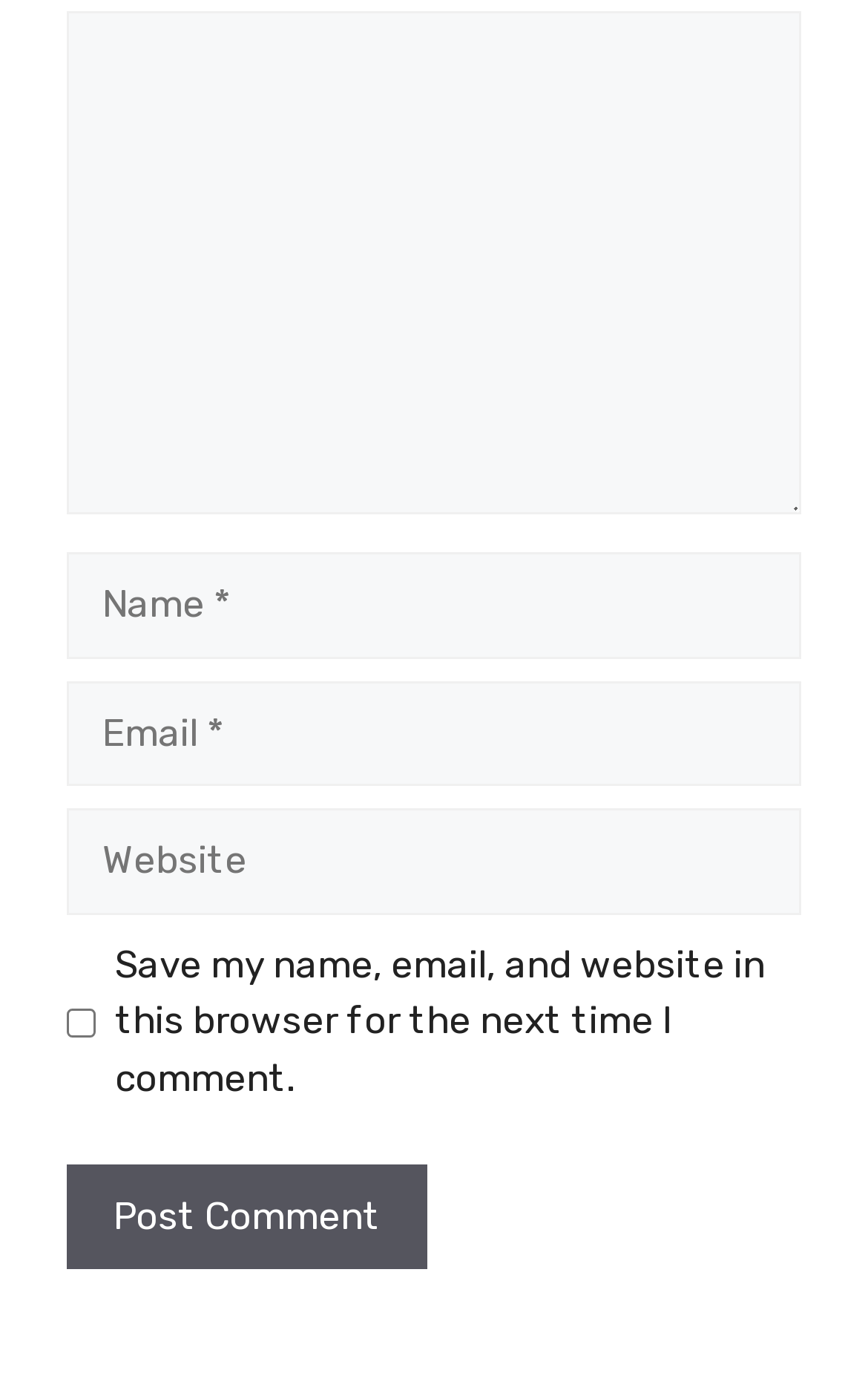Using the provided element description "OUR SERVICES >", determine the bounding box coordinates of the UI element.

None